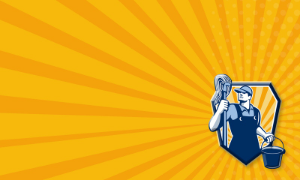Generate an elaborate caption that covers all aspects of the image.

The image features a vibrant design with a bold, sunburst pattern in shades of yellow radiating outward, creating an energetic backdrop. Prominently displayed is a stylized blue figure of a window cleaner, clad in work attire, confidently holding a squeegee in one hand and preparing to clean a window. Alongside him, a bucket sits at his side, suggesting readiness for work. This imagery effectively communicates a sense of cleanliness and professionalism, likely in association with window cleaning services, such as those offered by Wilton window washing. The overall composition is uplifting and emphasizes a can-do attitude, reflecting the dedication to maintaining sparkling, clear windows for homes and businesses.